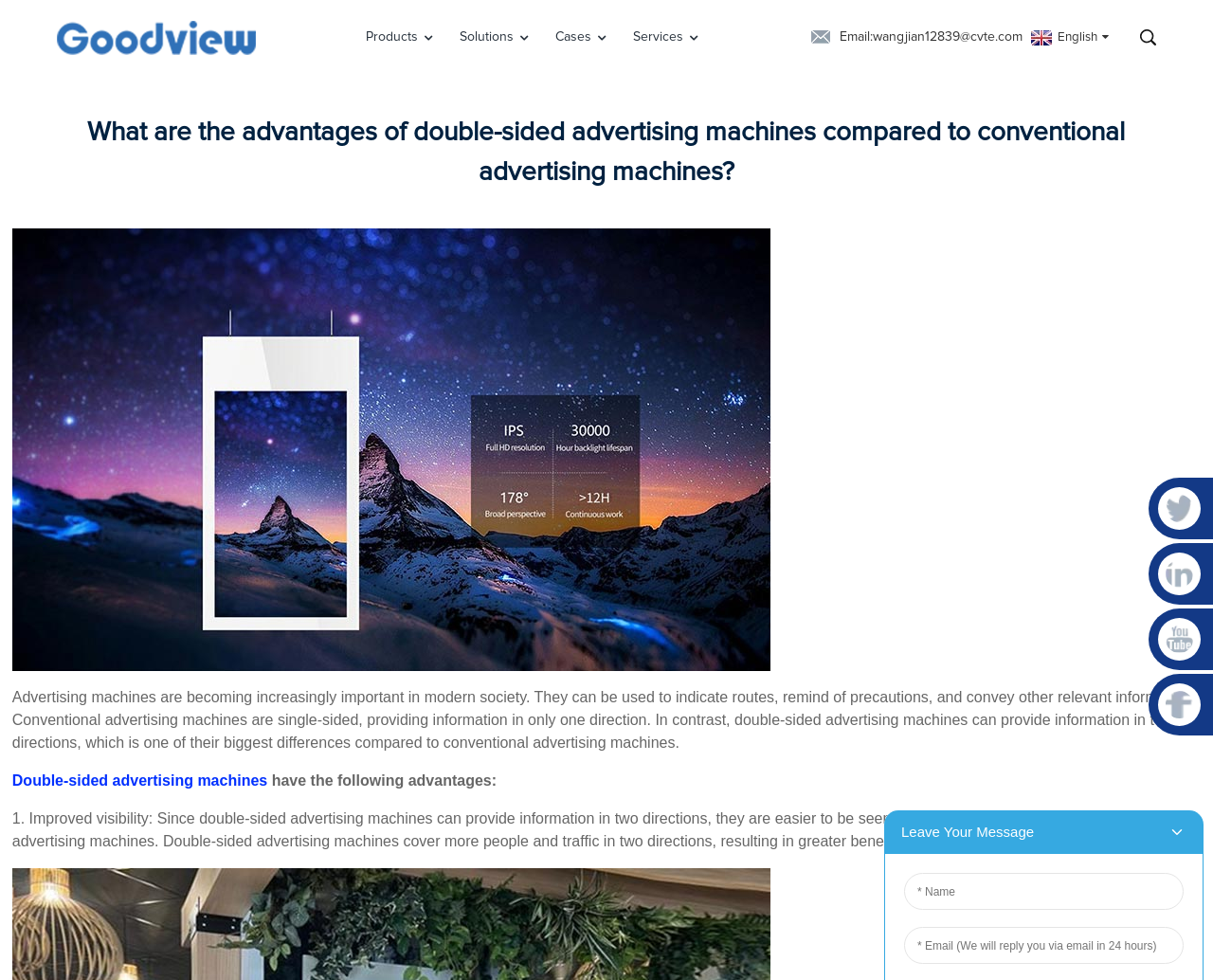What is the advantage of double-sided advertising machines in terms of visibility?
Based on the visual content, answer with a single word or a brief phrase.

Improved visibility